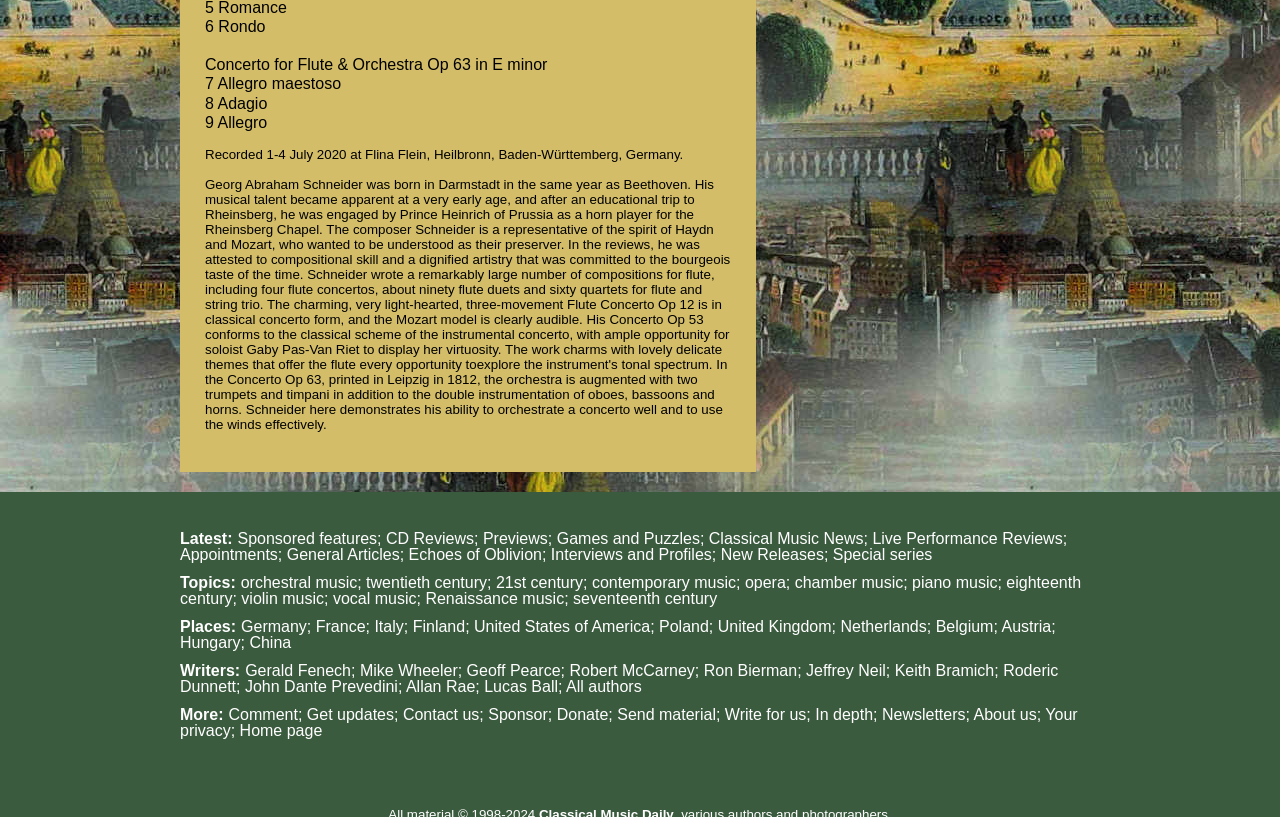For the following element description, predict the bounding box coordinates in the format (top-left x, top-left y, bottom-right x, bottom-right y). All values should be floating point numbers between 0 and 1. Description: Mozart

[0.18, 0.29, 0.212, 0.308]